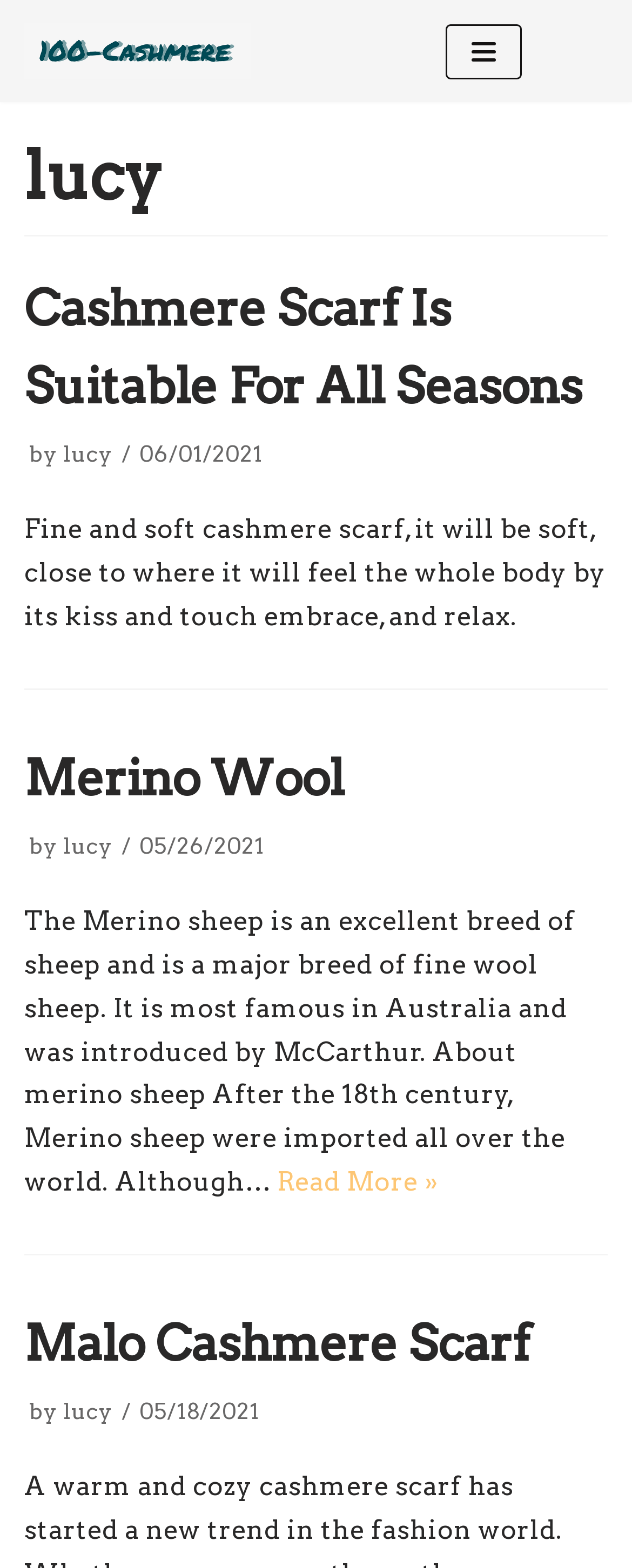Please indicate the bounding box coordinates of the element's region to be clicked to achieve the instruction: "Click Navigation Menu". Provide the coordinates as four float numbers between 0 and 1, i.e., [left, top, right, bottom].

[0.705, 0.015, 0.826, 0.05]